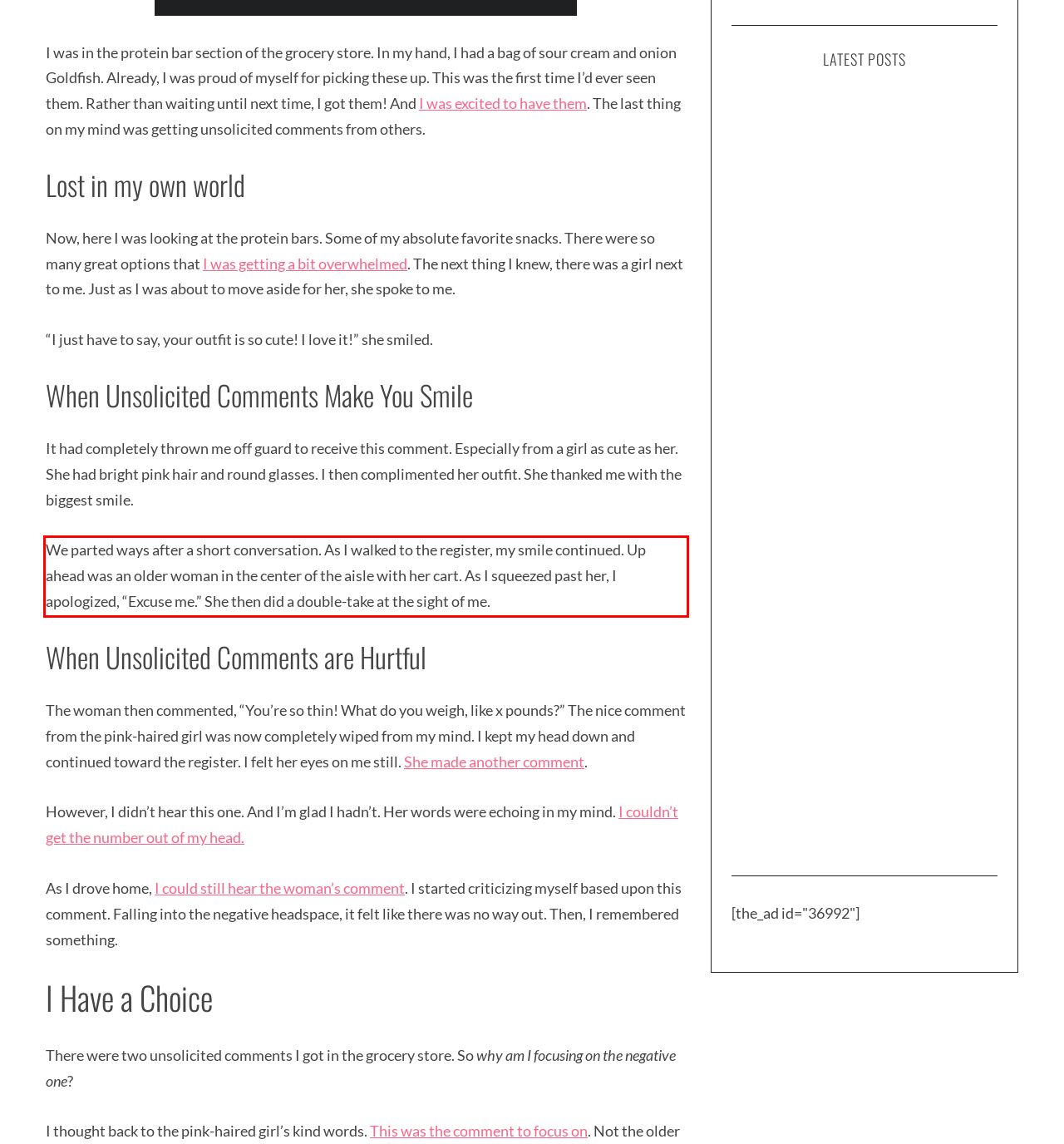Look at the screenshot of the webpage, locate the red rectangle bounding box, and generate the text content that it contains.

We parted ways after a short conversation. As I walked to the register, my smile continued. Up ahead was an older woman in the center of the aisle with her cart. As I squeezed past her, I apologized, “Excuse me.” She then did a double-take at the sight of me.